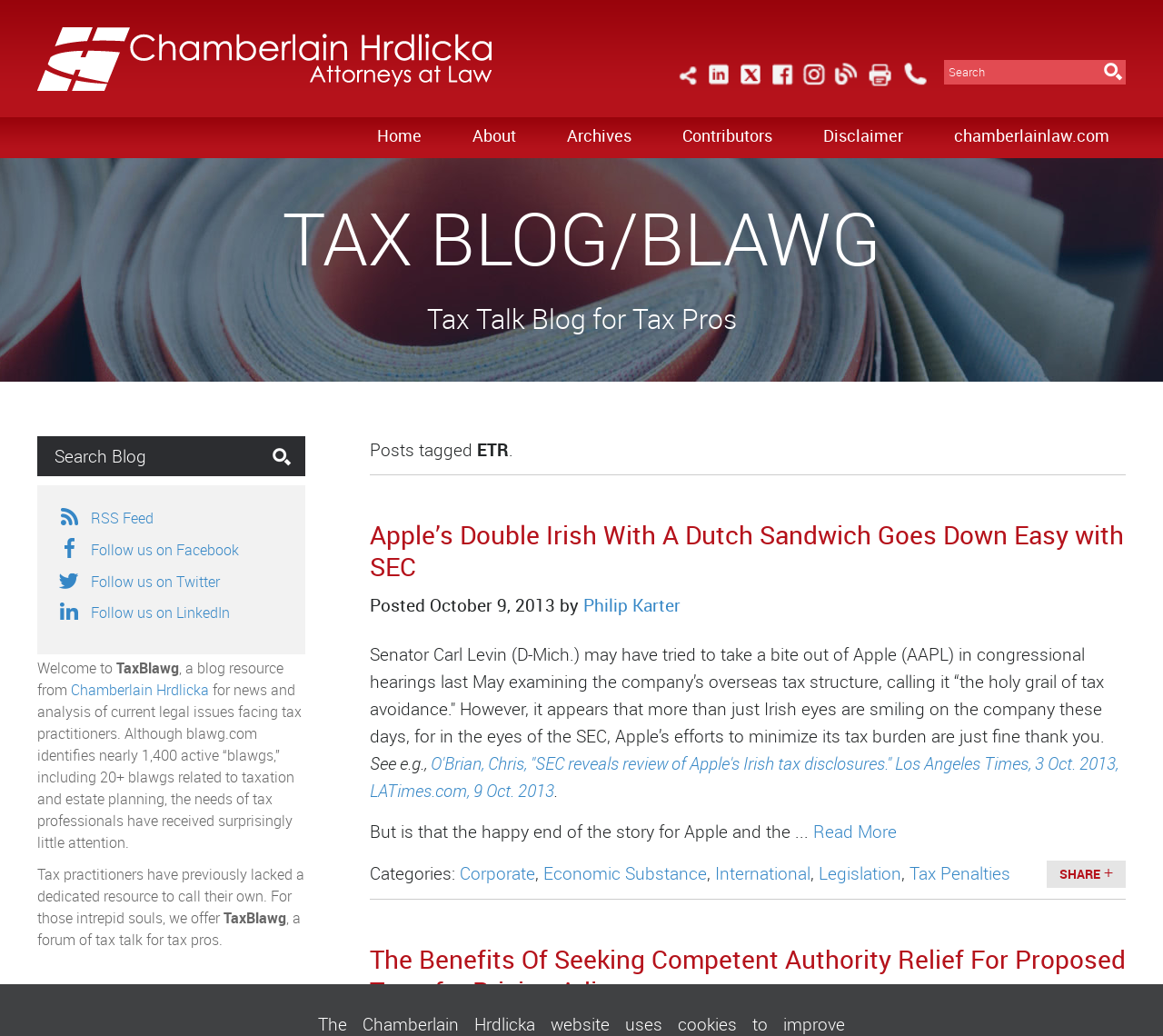What is the name of the law firm?
Refer to the image and provide a detailed answer to the question.

The name of the law firm can be found in the top-left corner of the webpage, where it says 'Chamberlain Hrdlicka Tax Blog Blawg | Chamberlain Hrdlicka: Law Firm, Attorneys, Lawyers in Atlanta, Georgia, Houston, Texas, Philadelphia, Pennsylvania, San Antonio - Chamberlain Hrdlicka'.